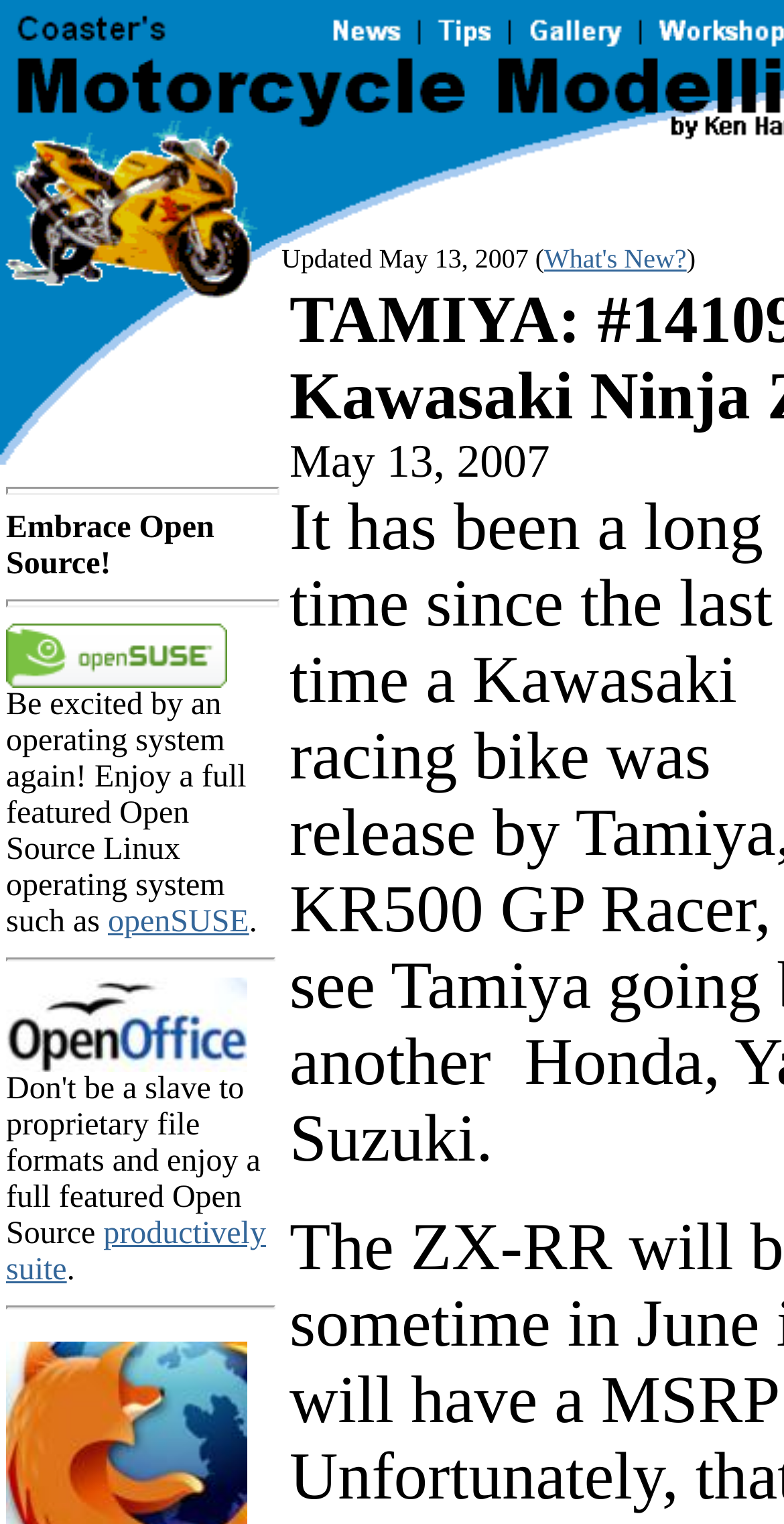Explain the webpage in detail, including its primary components.

The webpage is about Coaster's Motorcycle Modelling. At the top-left corner, there is a layout table cell containing two images, one on top of the other. Below these images, there are several horizontal separators, dividing the content into sections. 

In the first section, there is a link to openSUSE.org, accompanied by an image and a brief description of the operating system. The text describes openSUSE as a full-featured open-source Linux operating system that can bring excitement back to users. 

In the next section, there is an image of OpenOffice, followed by a link to a productively suite. 

On the right side of the page, there is a link to "What's New?" located near the top.